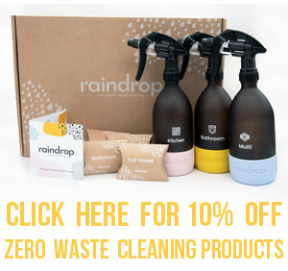Please reply to the following question using a single word or phrase: 
What is the purpose of the box in front of the bottles?

Cleaning tablet refills